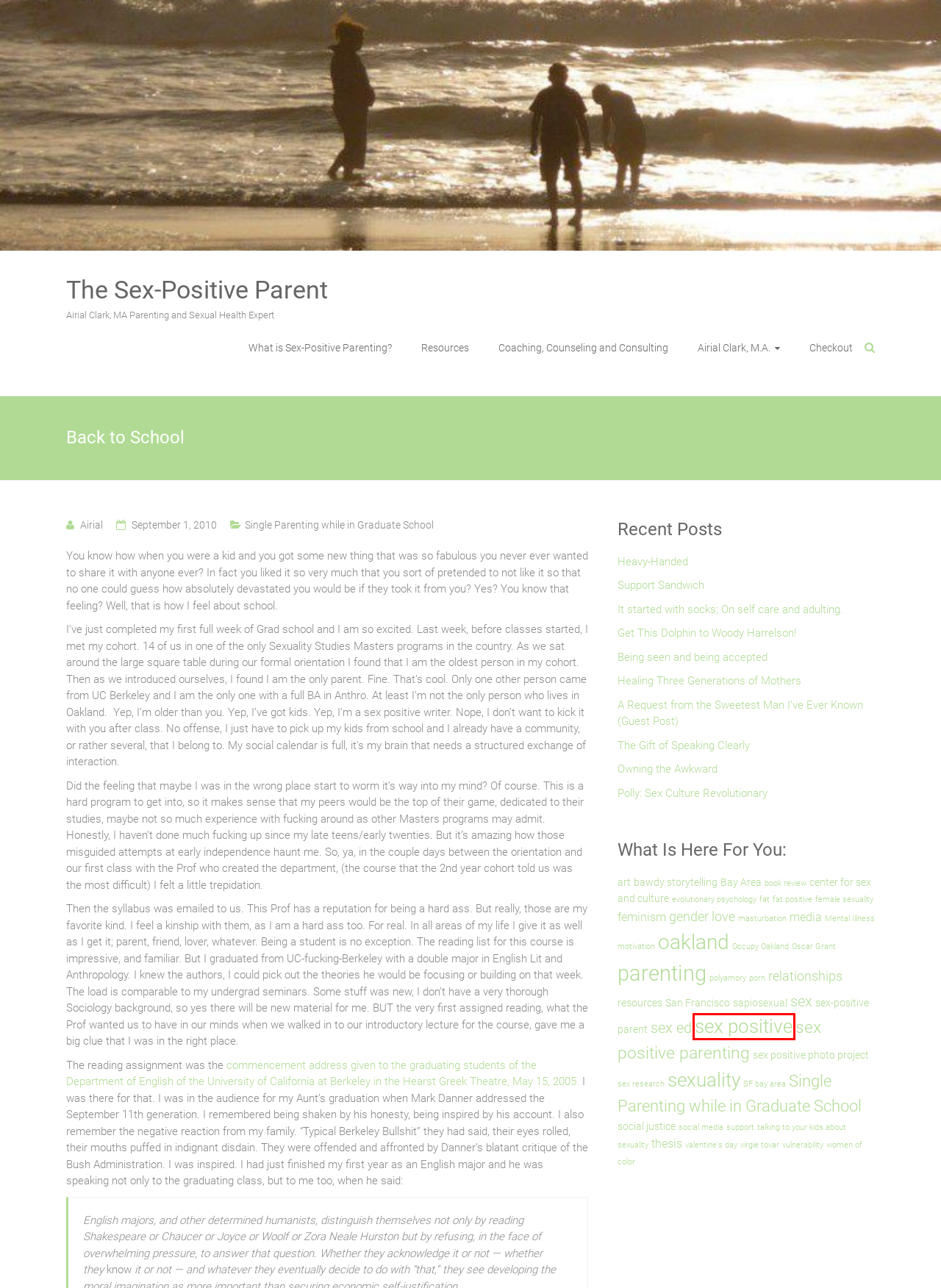You are given a screenshot of a webpage within which there is a red rectangle bounding box. Please choose the best webpage description that matches the new webpage after clicking the selected element in the bounding box. Here are the options:
A. gender – The Sex-Positive Parent
B. women of color – The Sex-Positive Parent
C. support – The Sex-Positive Parent
D. love – The Sex-Positive Parent
E. sex positive – The Sex-Positive Parent
F. masturbation – The Sex-Positive Parent
G. polyamory – The Sex-Positive Parent
H. What is Sex-Positive Parenting? – The Sex-Positive Parent

E